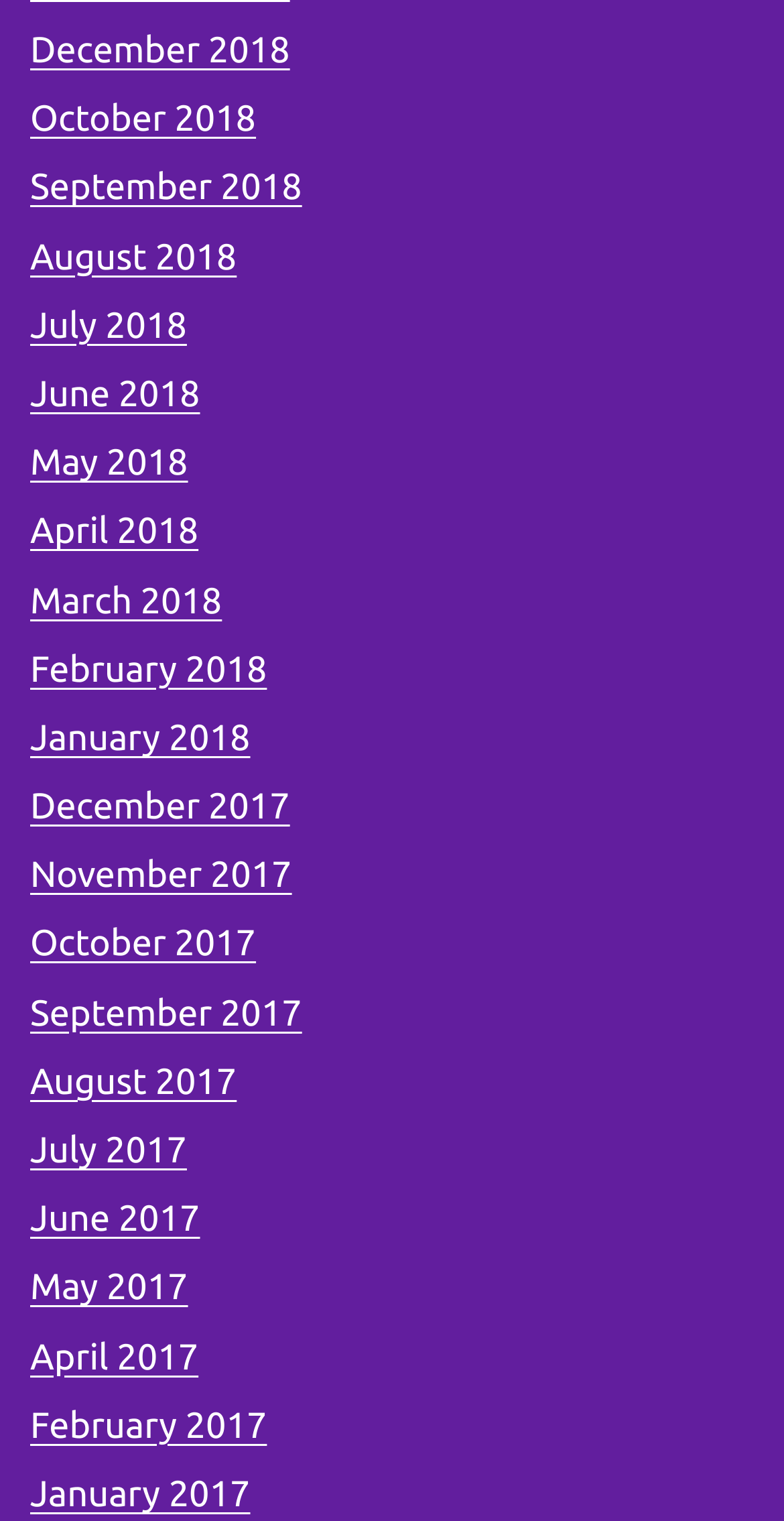How many months are listed?
Look at the image and construct a detailed response to the question.

I counted the number of links on the webpage, and there are 24 links, each representing a month from December 2017 to December 2018.